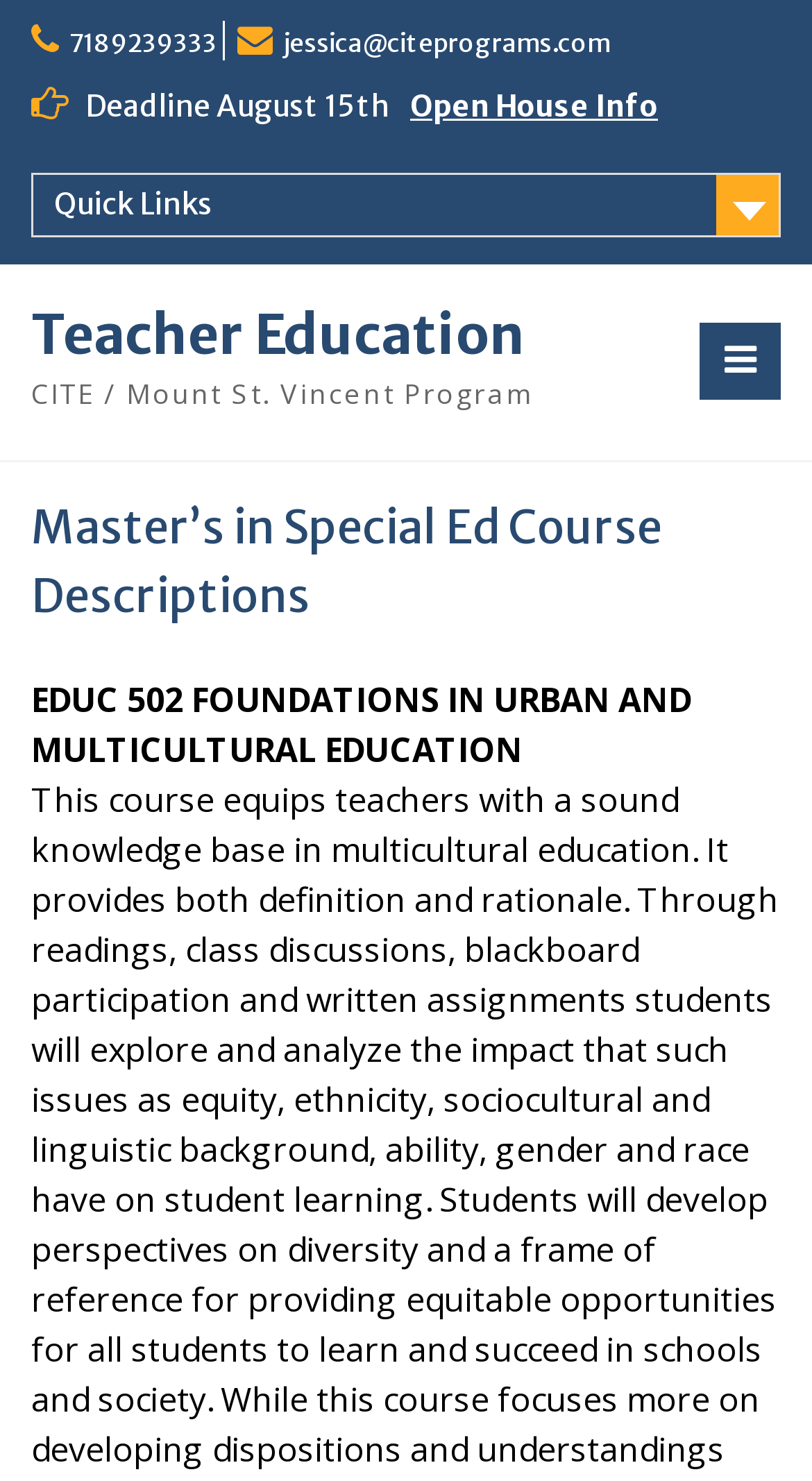Locate the headline of the webpage and generate its content.

Master’s in Special Ed Course Descriptions